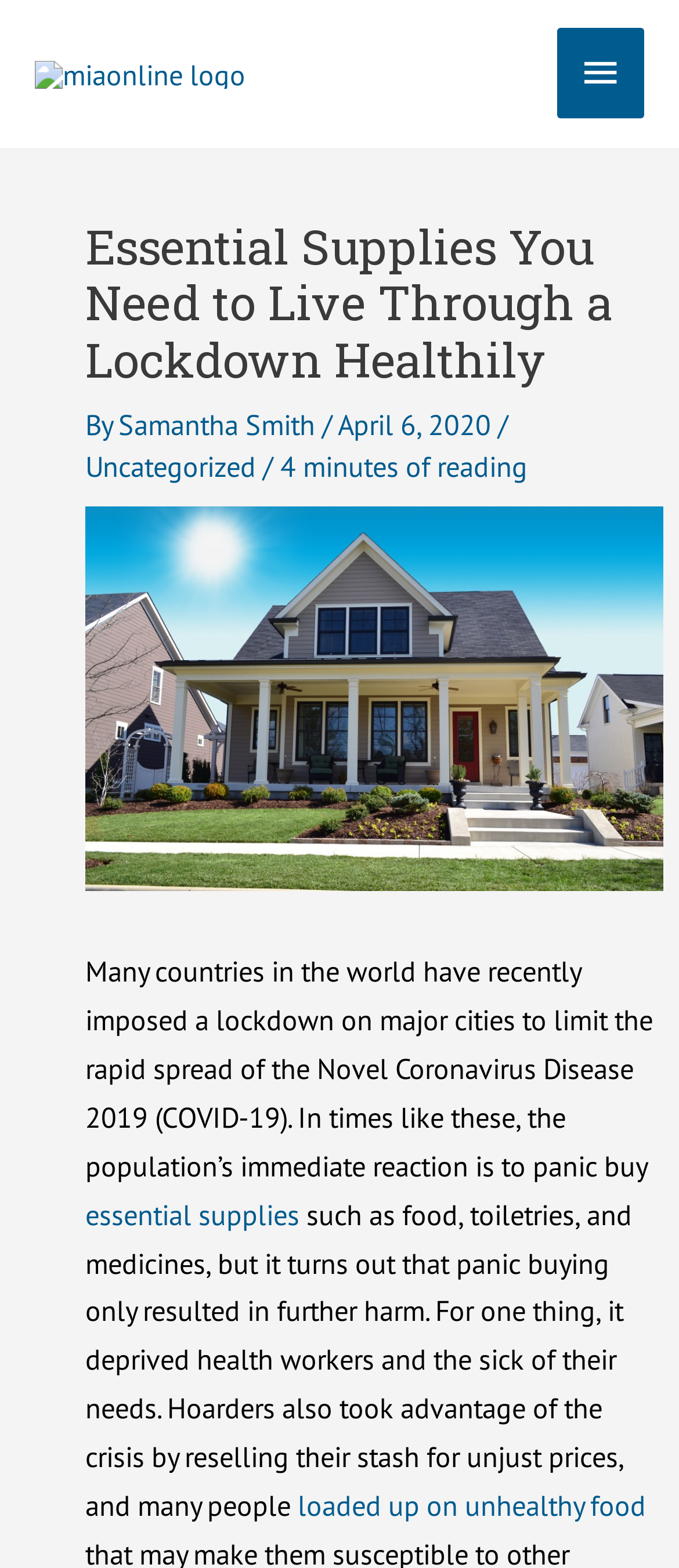Give a one-word or one-phrase response to the question:
What is the topic of the article?

Essential supplies during lockdown